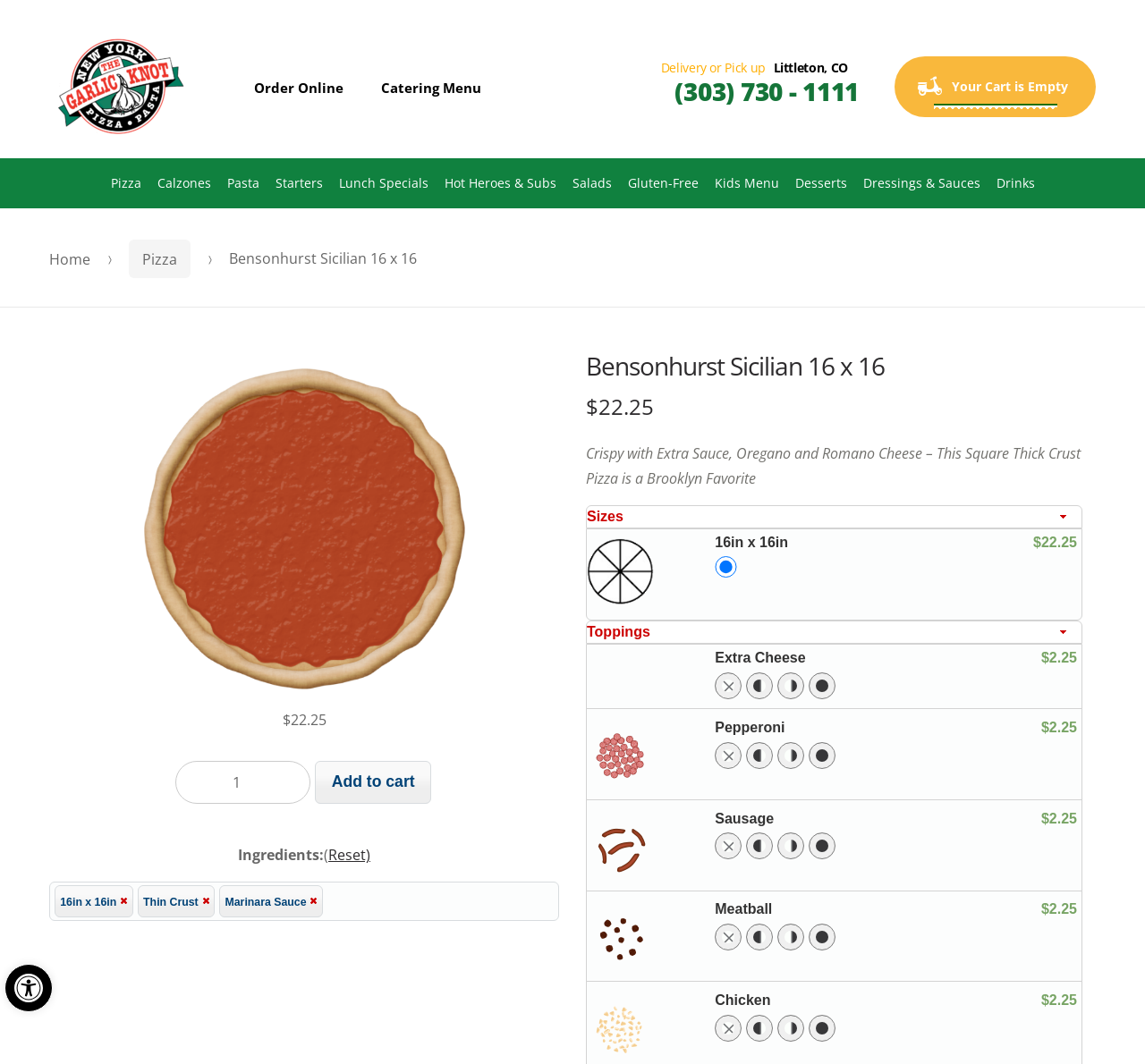What is the price of the Bensonhurst Sicilian 16 x 16 pizza?
Utilize the information in the image to give a detailed answer to the question.

I found the price of the Bensonhurst Sicilian 16 x 16 pizza by looking at the generic element with the text 'Price $21.95' and the StaticText element with the text '$22.25'.